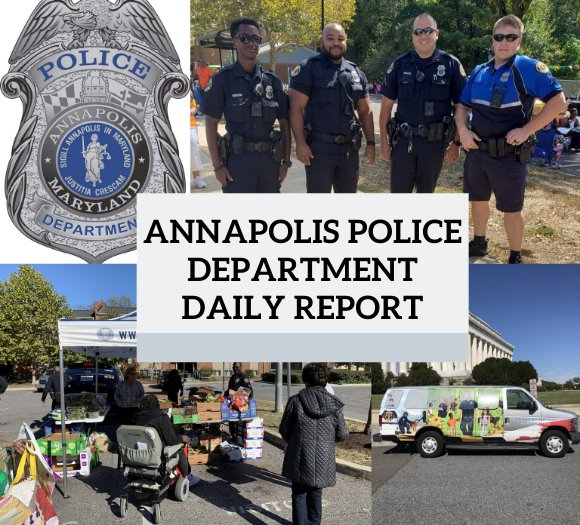How many police officers are posing together?
Please use the image to provide an in-depth answer to the question.

According to the caption, to the right of the image, three police officers, dressed in their official uniforms, pose together, conveying a sense of camaraderie and professionalism.